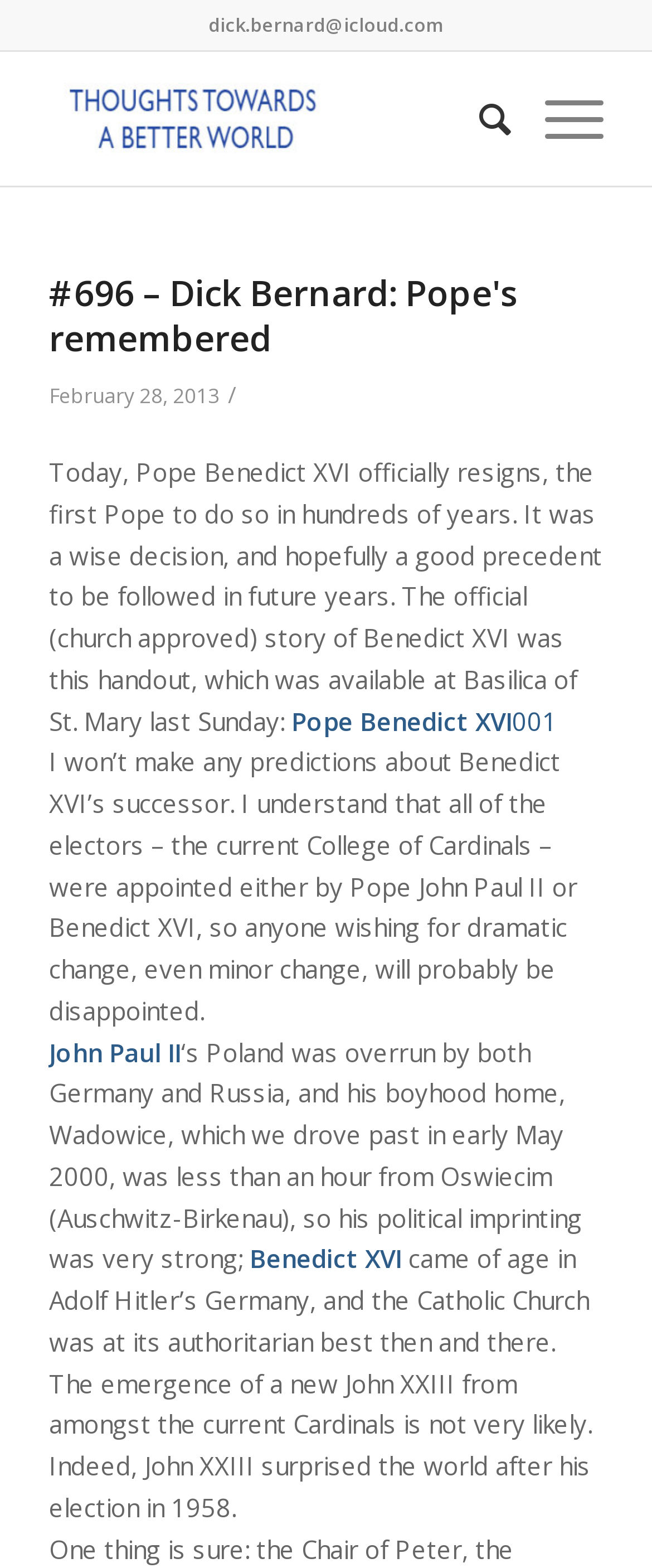Give a succinct answer to this question in a single word or phrase: 
What is the topic of the article?

Pope Benedict XVI's resignation